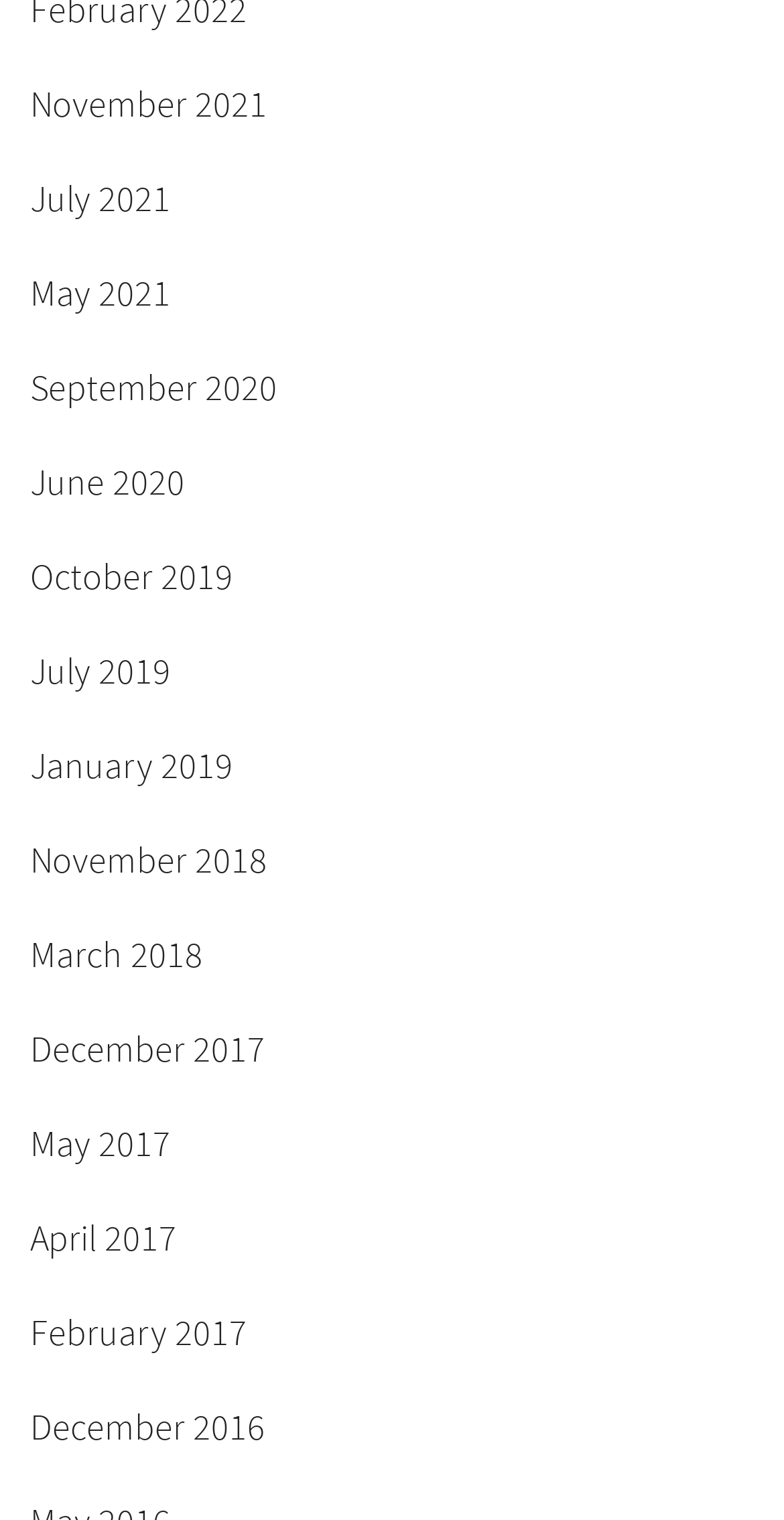Are there any links available for the year 2015?
Using the picture, provide a one-word or short phrase answer.

No